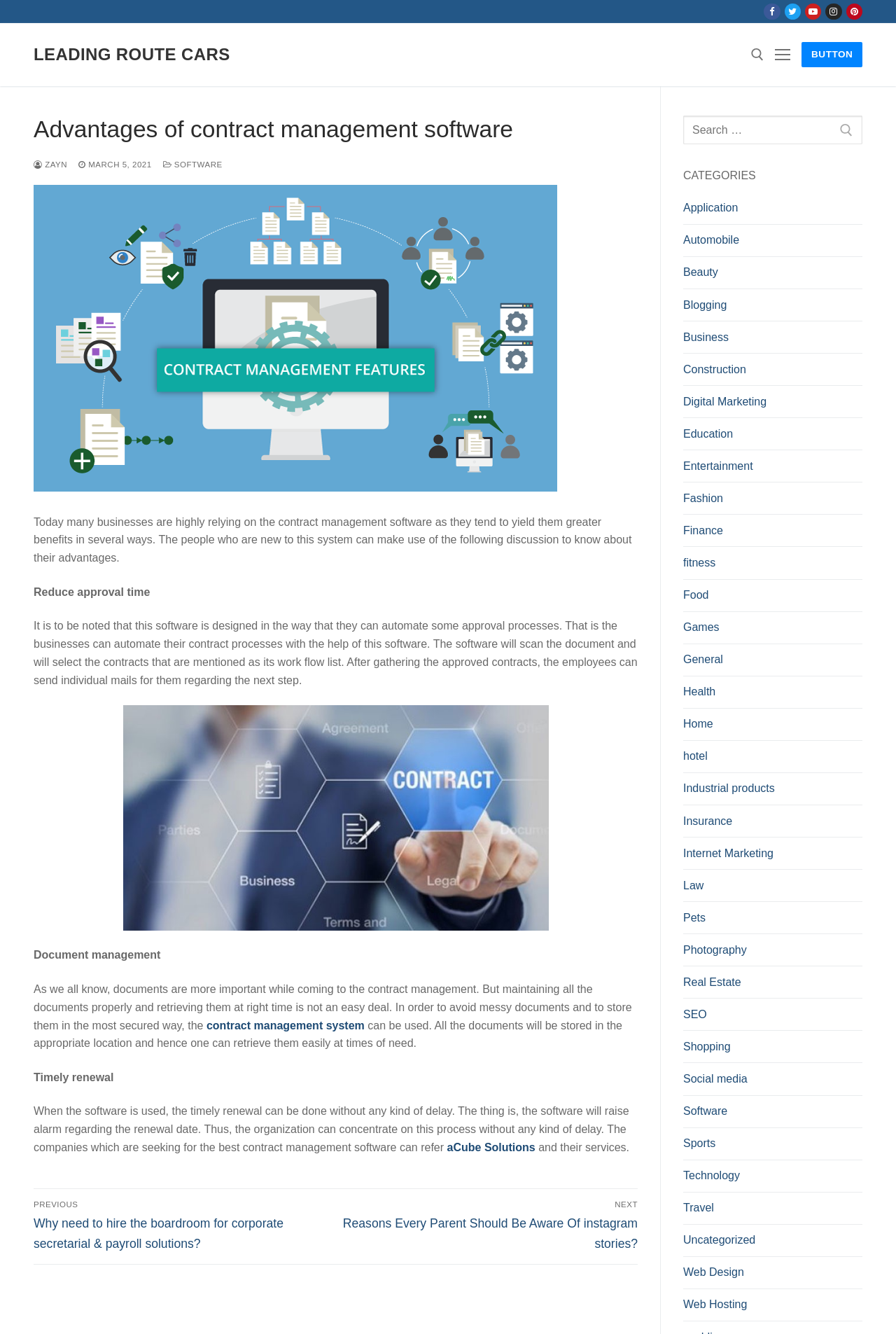Specify the bounding box coordinates of the area to click in order to execute this command: 'Click on the category 'Software''. The coordinates should consist of four float numbers ranging from 0 to 1, and should be formatted as [left, top, right, bottom].

[0.762, 0.826, 0.962, 0.845]